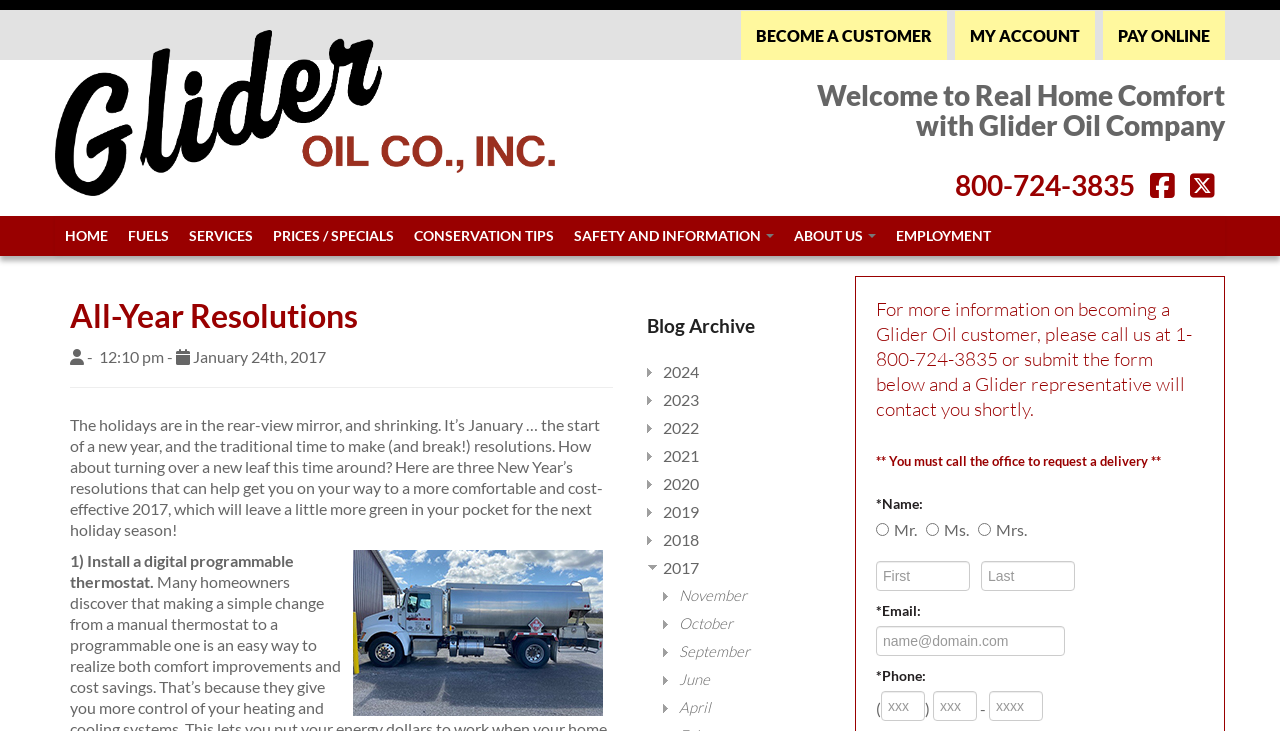Utilize the details in the image to give a detailed response to the question: How many years are listed in the 'Blog Archive' section?

The 'Blog Archive' section lists the years 2017, 2018, 2019, 2020, 2021, 2022, 2023, and 2024.